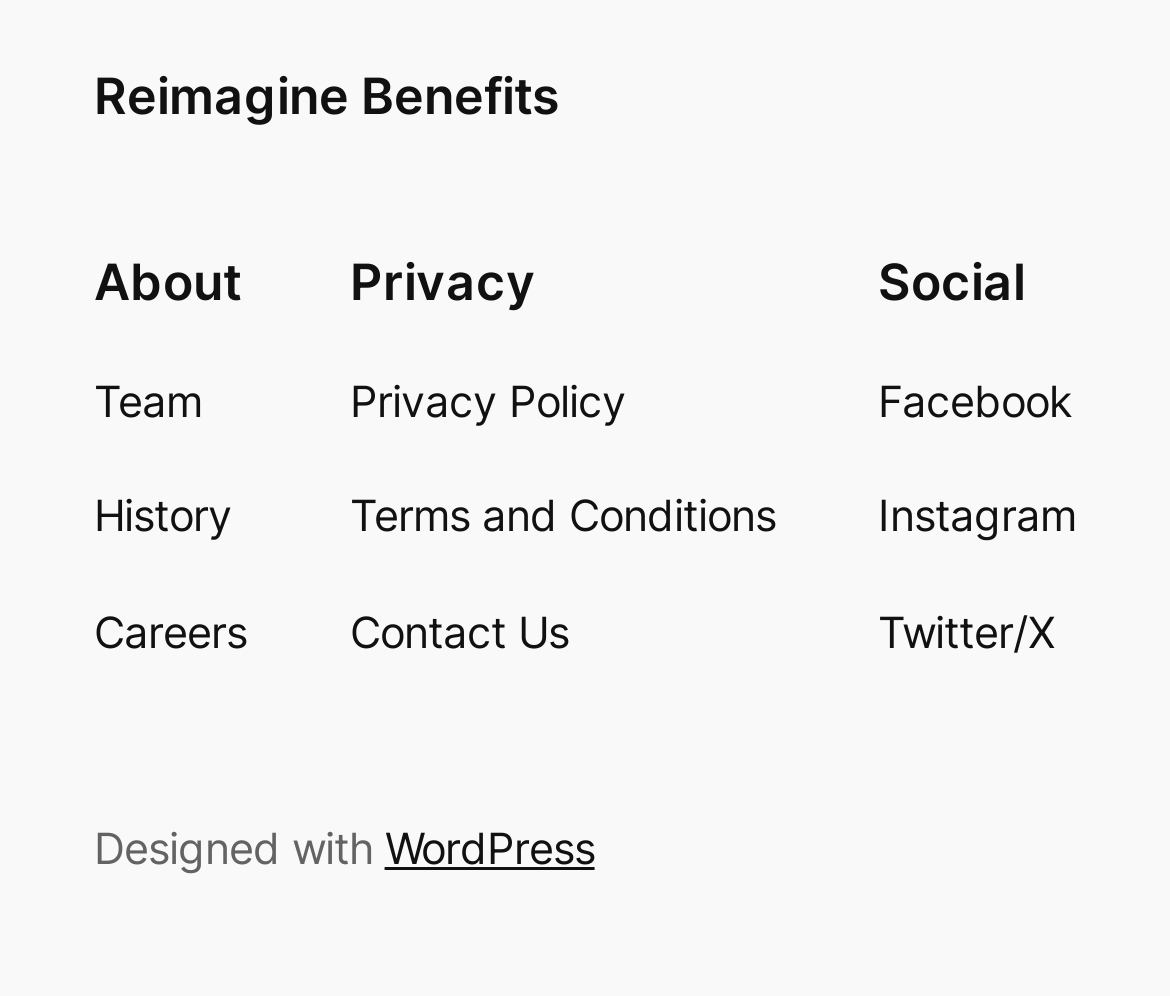Provide the bounding box coordinates of the HTML element this sentence describes: "Privacy Policy". The bounding box coordinates consist of four float numbers between 0 and 1, i.e., [left, top, right, bottom].

[0.299, 0.371, 0.535, 0.438]